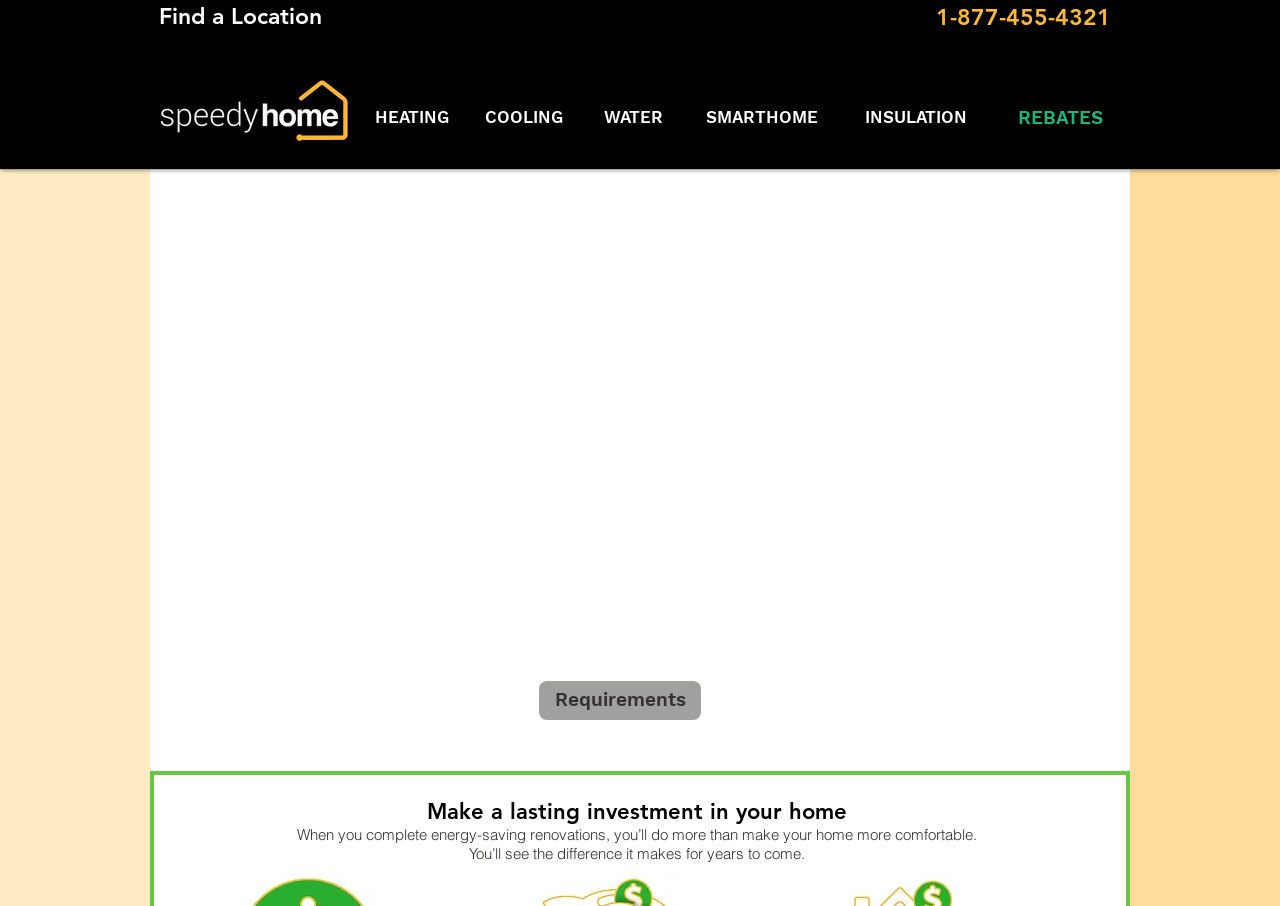Please specify the bounding box coordinates of the element that should be clicked to execute the given instruction: 'Call the phone number'. Ensure the coordinates are four float numbers between 0 and 1, expressed as [left, top, right, bottom].

[0.731, 0.003, 0.973, 0.034]